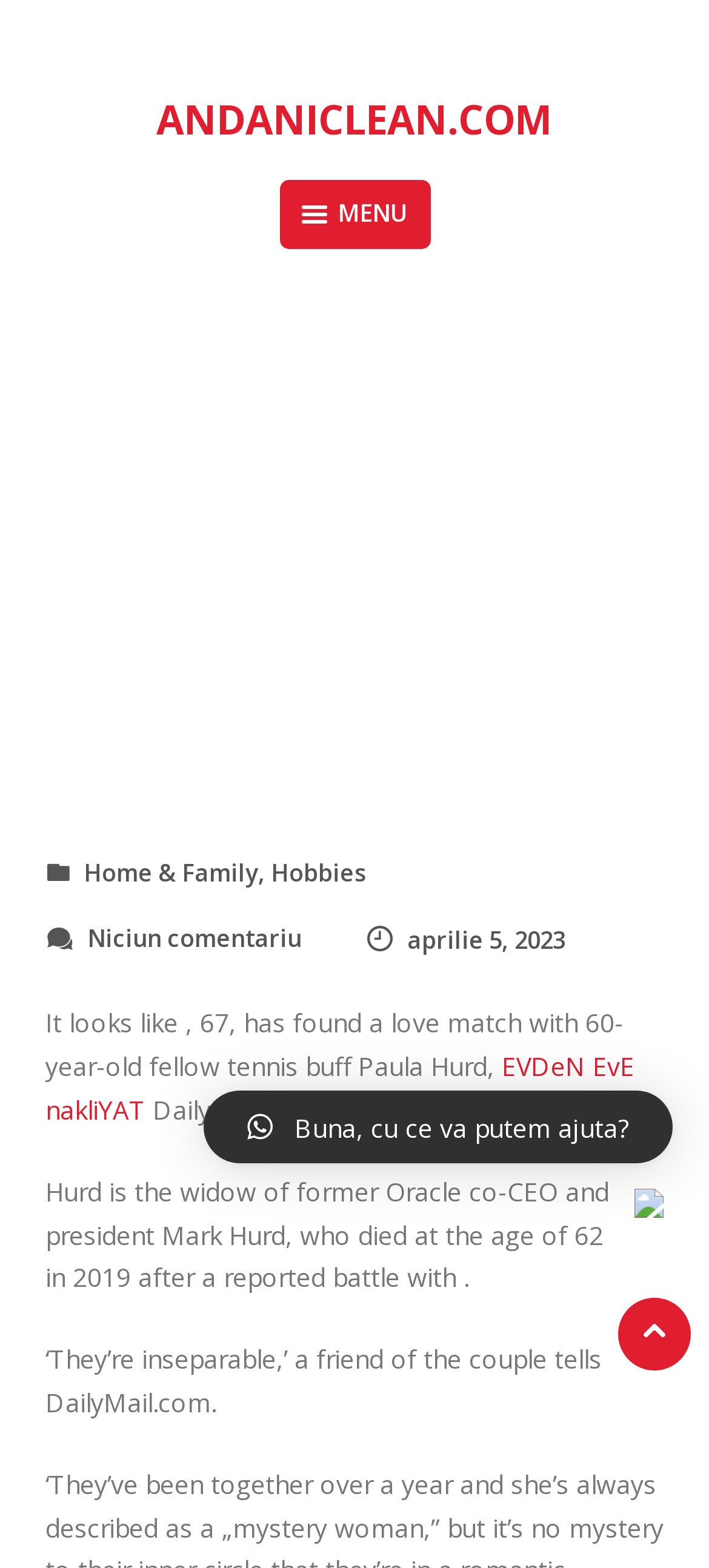Extract the bounding box coordinates for the HTML element that matches this description: "parent_node: Skip to content". The coordinates should be four float numbers between 0 and 1, i.e., [left, top, right, bottom].

[0.872, 0.828, 0.974, 0.874]